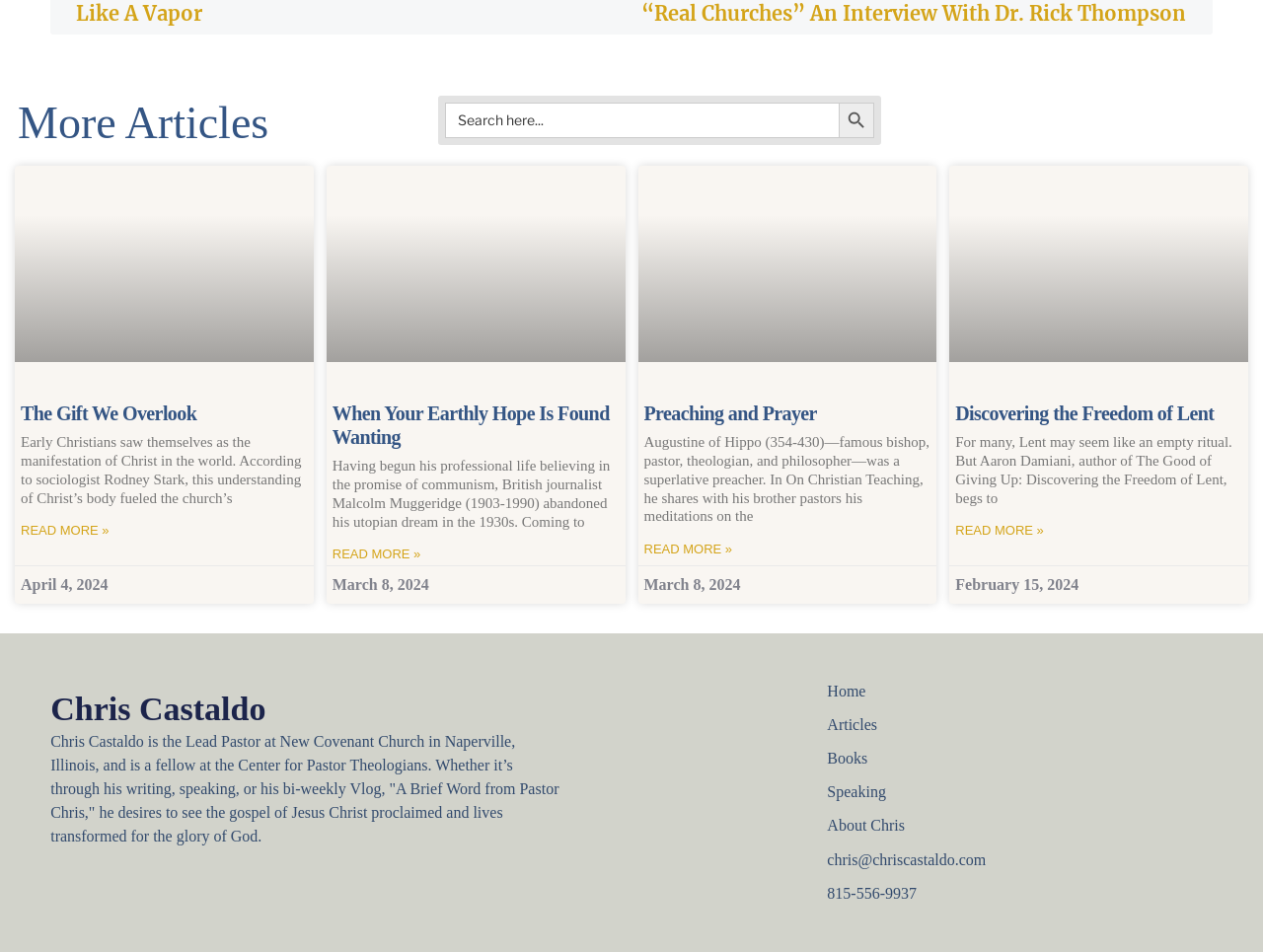Respond with a single word or phrase for the following question: 
What is the name of the author of the articles?

Chris Castaldo